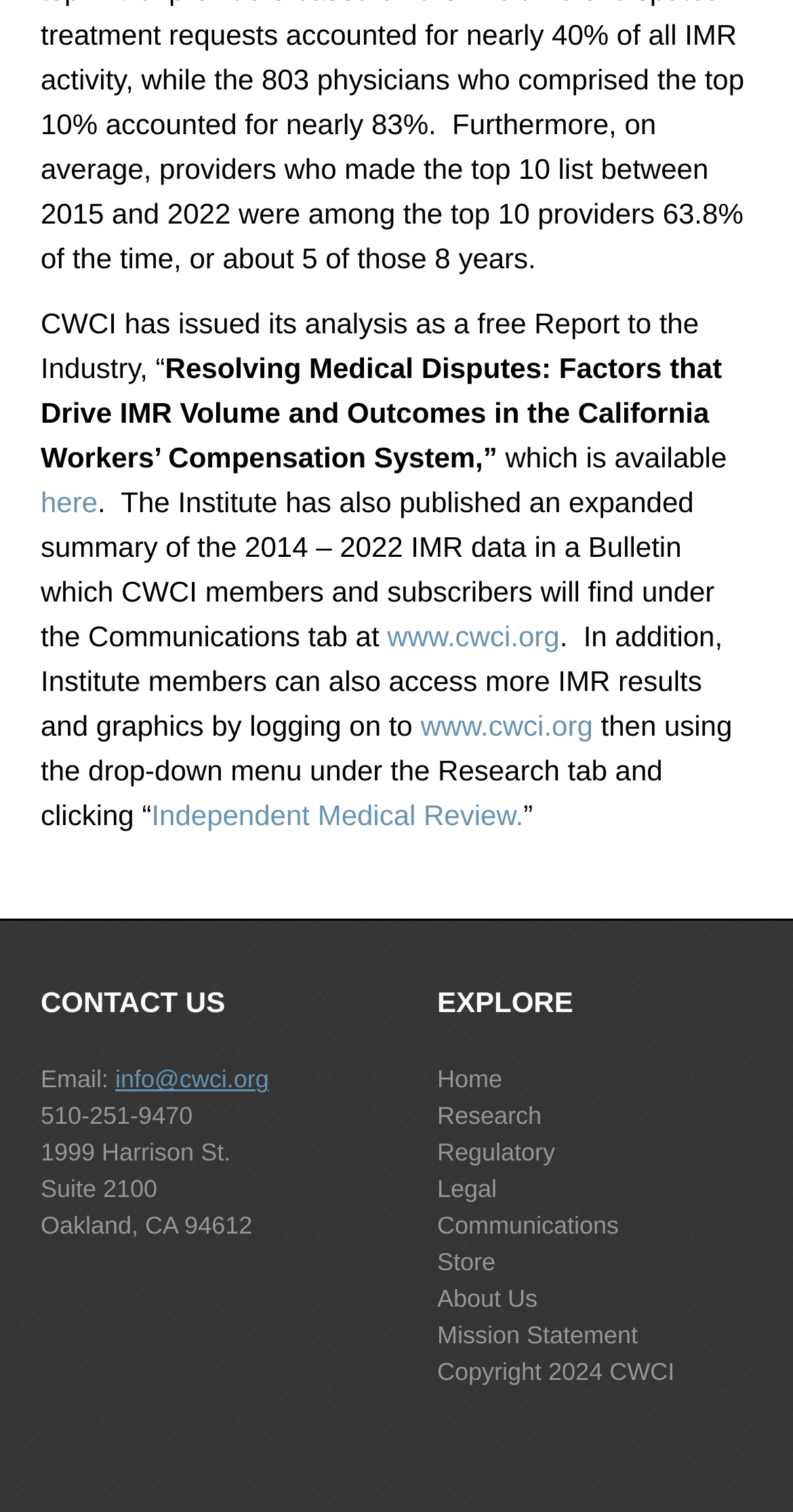Could you highlight the region that needs to be clicked to execute the instruction: "Visit the CWCI website"?

[0.488, 0.411, 0.706, 0.432]